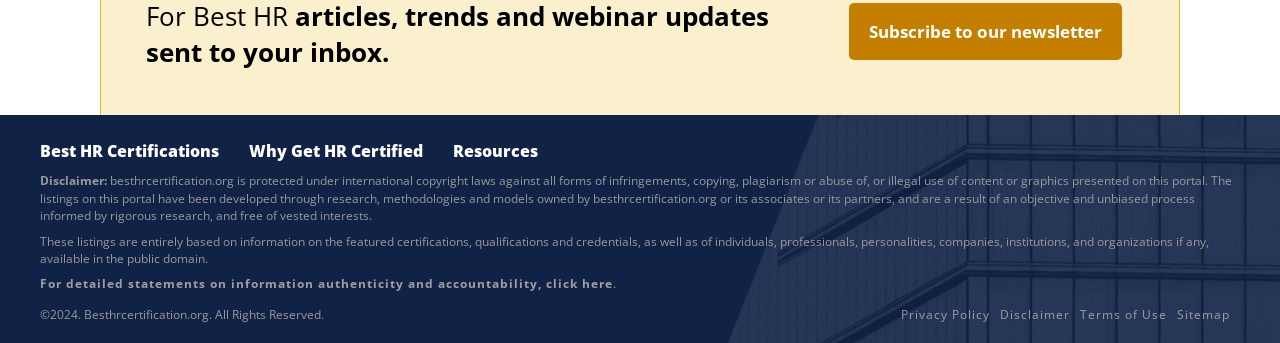Please identify the bounding box coordinates of the area that needs to be clicked to follow this instruction: "View the privacy policy".

[0.704, 0.891, 0.773, 0.941]